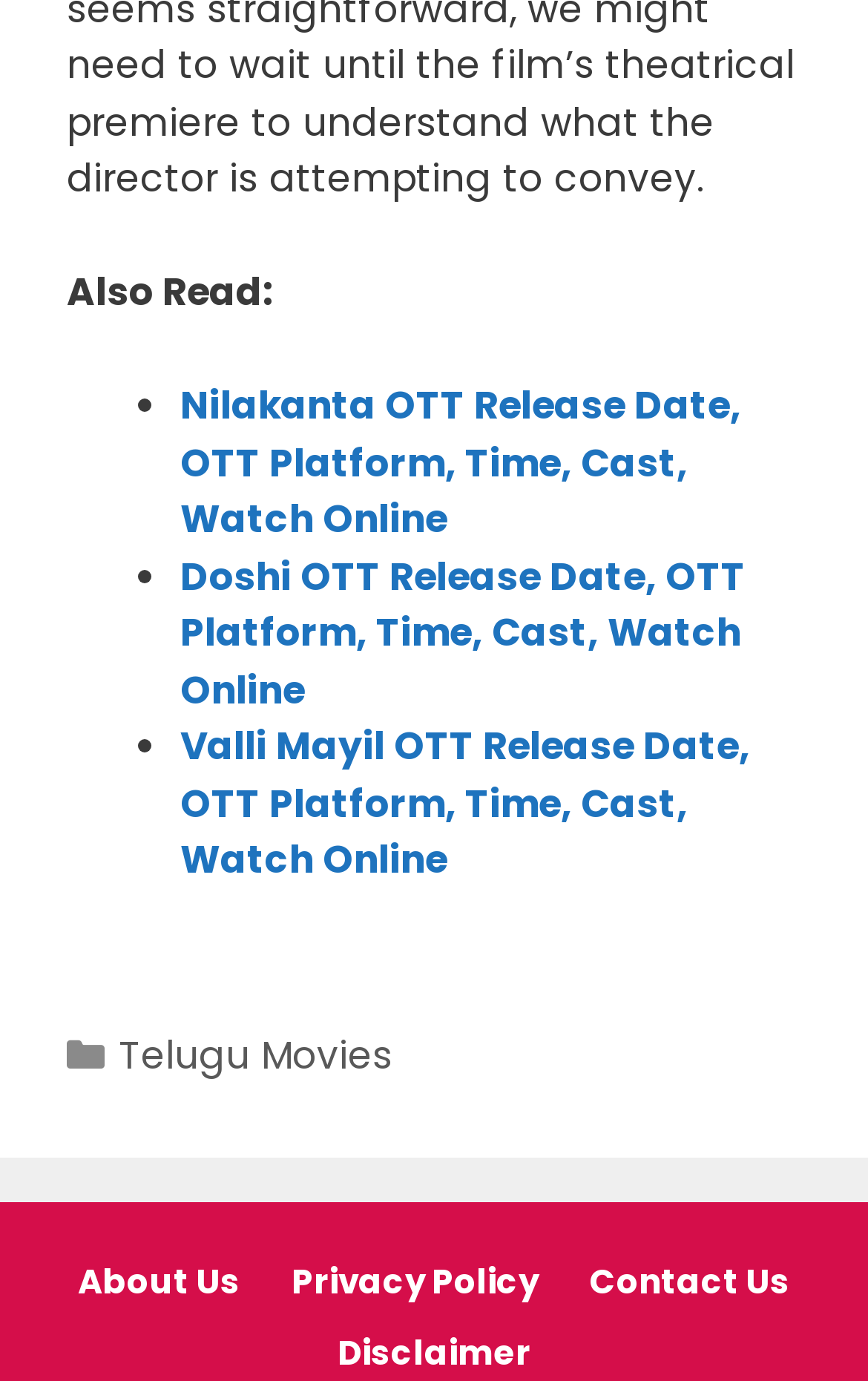How many links are in the footer section?
Using the information from the image, provide a comprehensive answer to the question.

The footer section is located at the bottom of the webpage and contains several links. By counting the links, I found that there are 5 links in total, including 'Telugu Movies', 'About Us', 'Privacy Policy', 'Contact Us', and 'Disclaimer'.